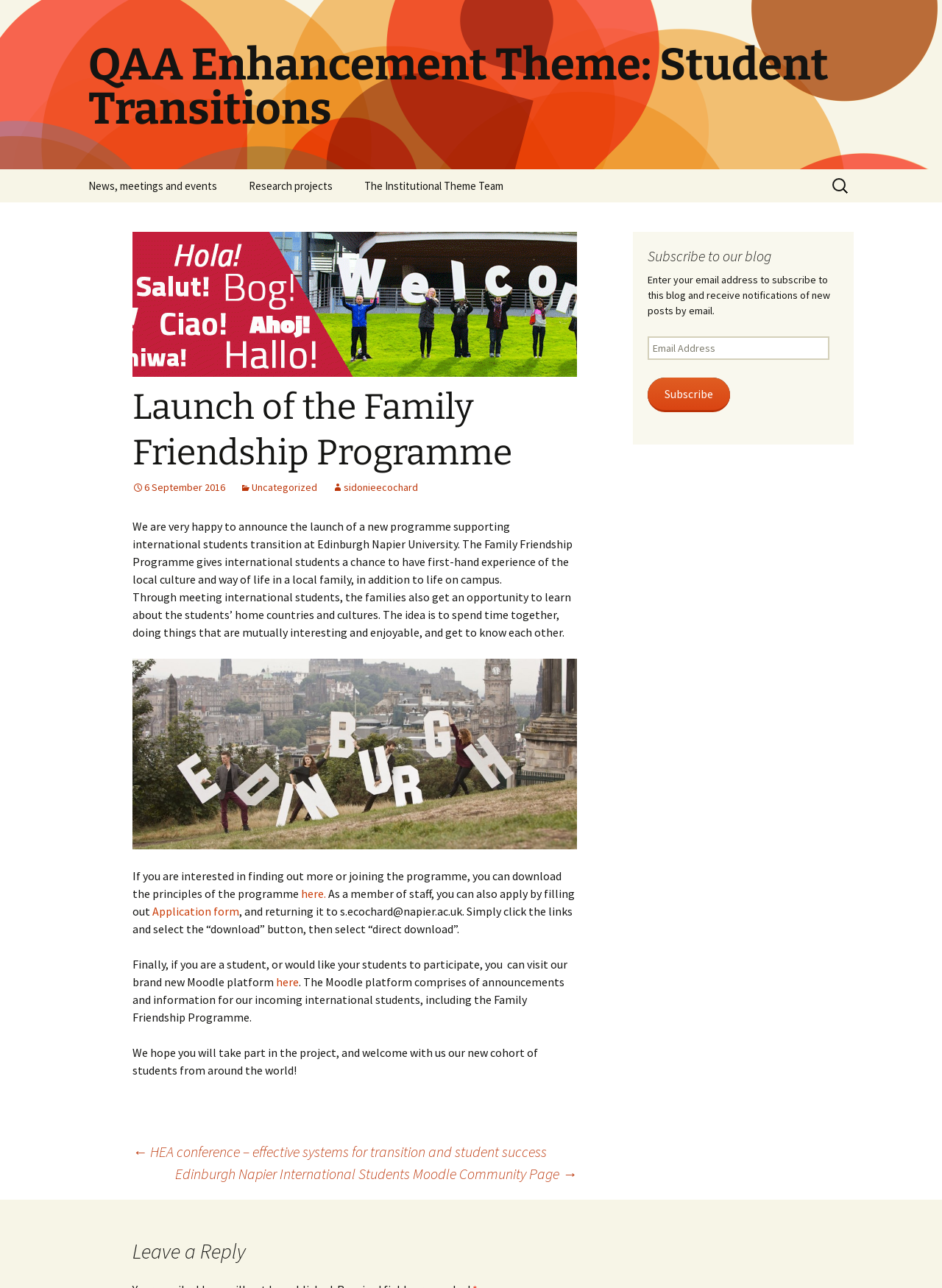Please determine the primary heading and provide its text.

QAA Enhancement Theme: Student Transitions